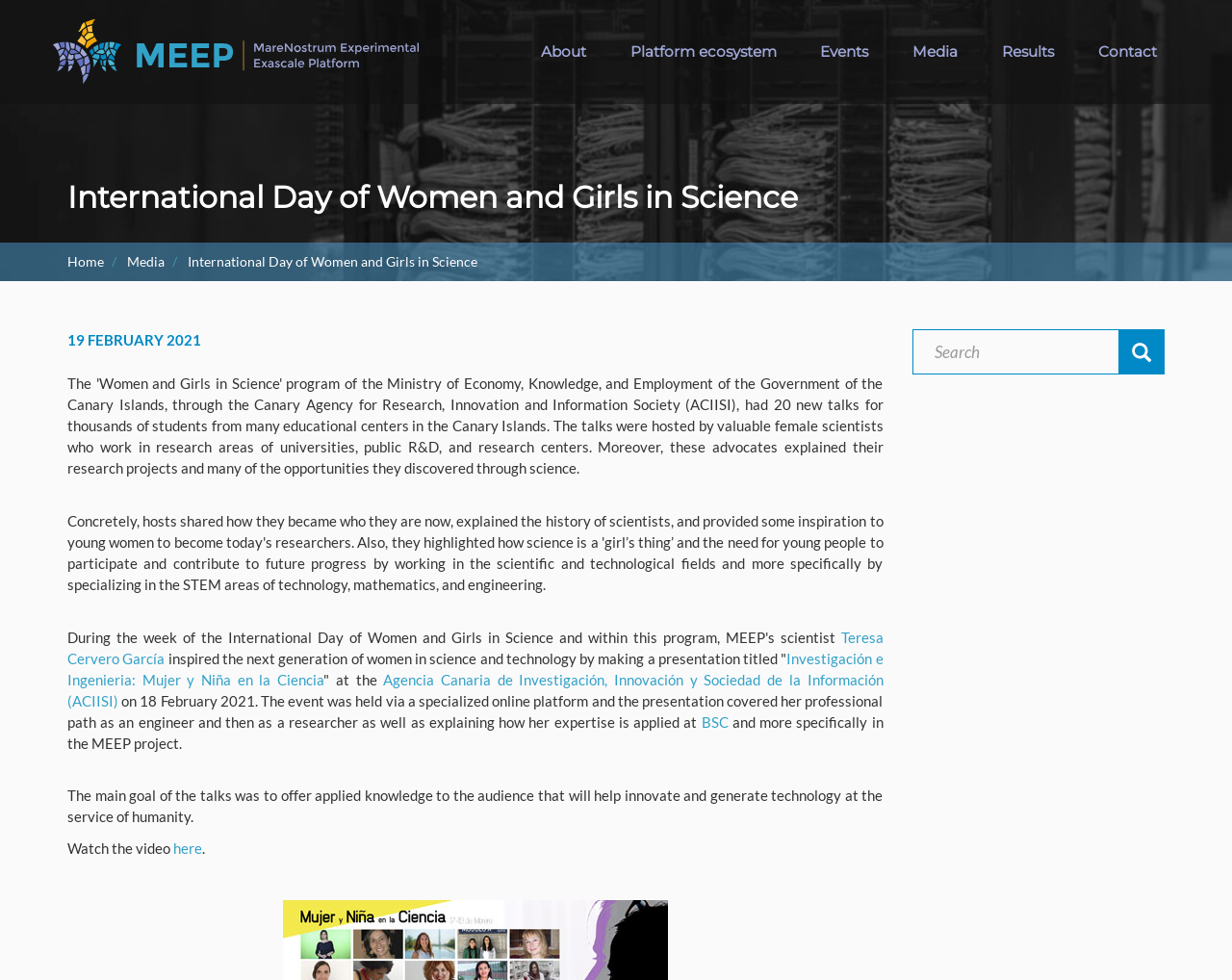Find the bounding box coordinates of the element I should click to carry out the following instruction: "Click the 'About' link".

[0.421, 0.0, 0.493, 0.106]